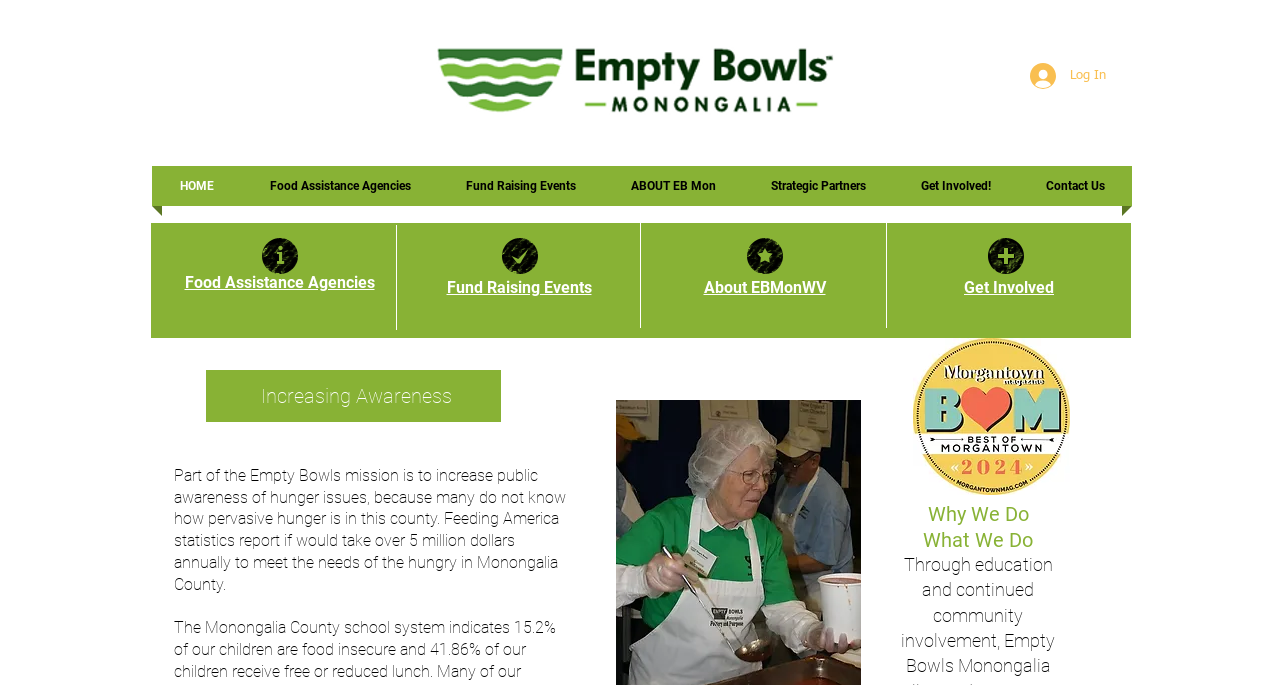Refer to the image and answer the question with as much detail as possible: What is the purpose of Empty Bowls Mon WV?

I found the purpose of Empty Bowls Mon WV by reading the StaticText element with ID 360, which states that part of the Empty Bowls mission is to increase public awareness of hunger issues.